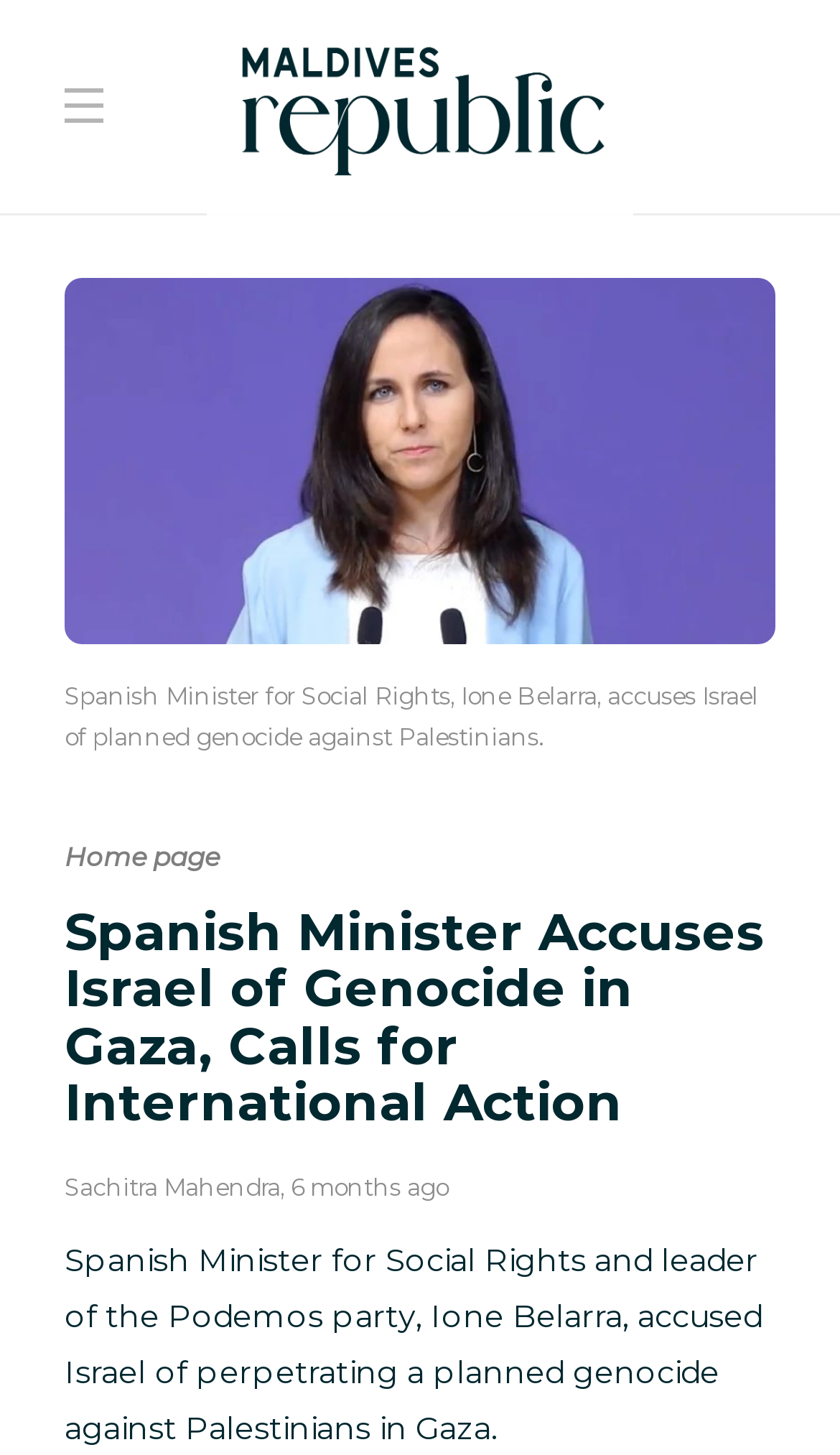What is the main topic of the article?
Refer to the image and give a detailed answer to the question.

The question can be answered by reading the StaticText elements and link elements which mention Israel and Palestinians, and understanding the context of the article.